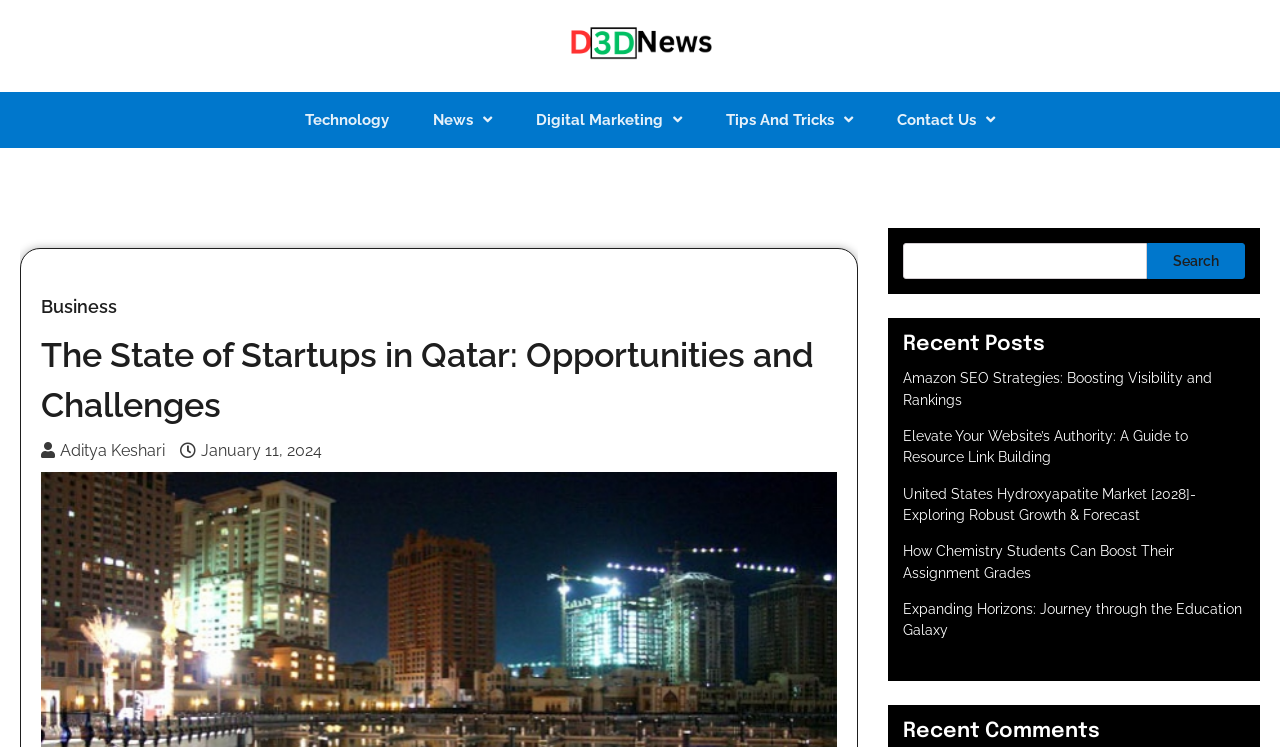Summarize the webpage with intricate details.

The webpage is an article page from Digital3Dnews, a news website focused on technology and digital marketing. At the top, there is a navigation menu with links to different categories, including Technology, News, Digital Marketing, Tips And Tricks, and Contact Us. Below the navigation menu, there is a header section with the title "The State of Startups in Qatar: Opportunities and Challenges" and the author's name, Aditya Keshari, along with the publication date, January 11, 2024.

On the right side of the page, there is a search bar with a search button. Below the search bar, there is a section titled "Recent Posts" with five links to recent articles, including "Amazon SEO Strategies: Boosting Visibility and Rankings", "Elevate Your Website’s Authority: A Guide to Resource Link Building", and others. Further down, there is a section titled "Recent Comments".

The article itself is not fully described in the accessibility tree, but based on the meta description, it appears to discuss the startup scene in Qatar, highlighting opportunities and challenges in the region.